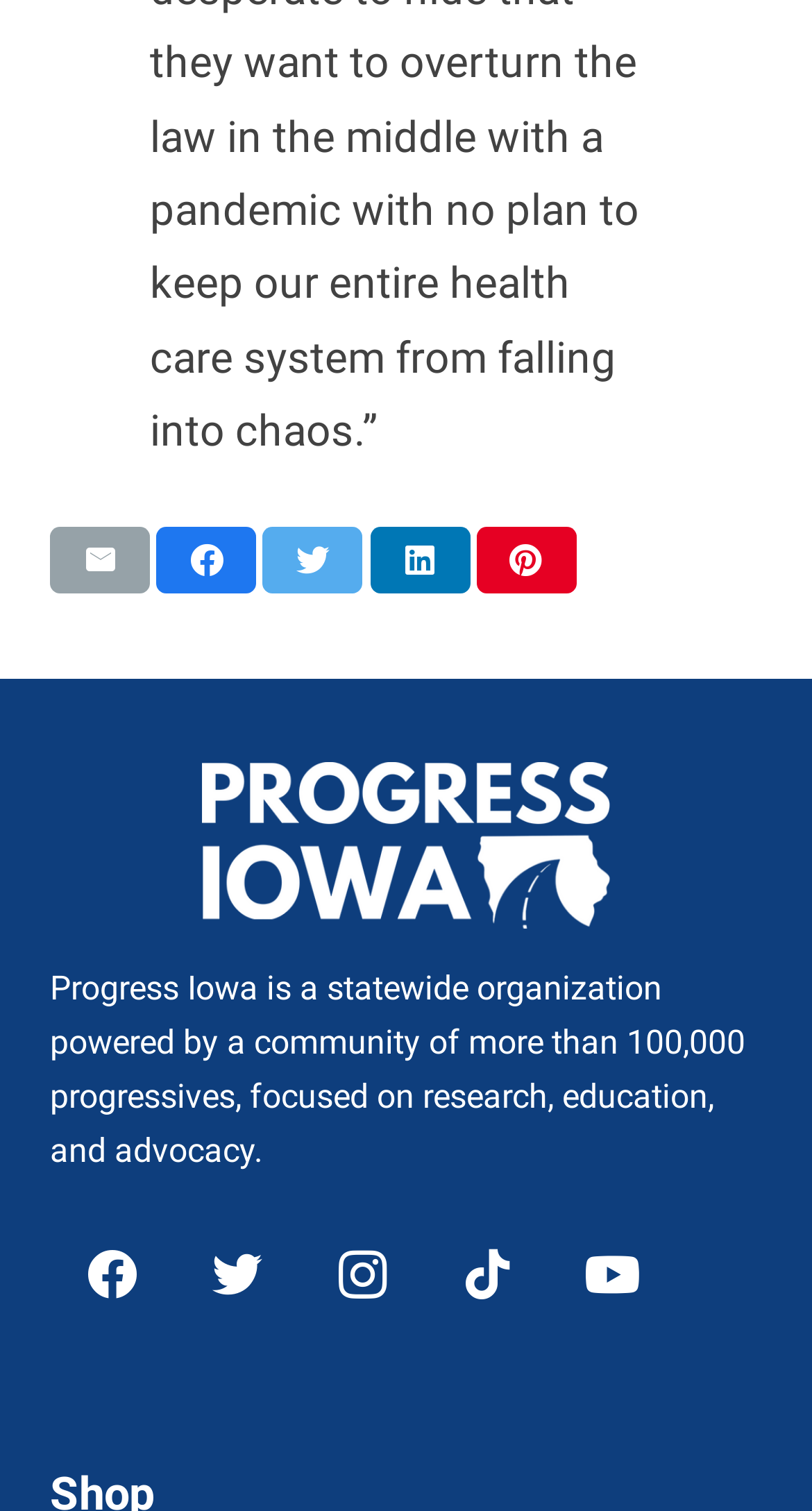Can you give a comprehensive explanation to the question given the content of the image?
What is the organization's focus?

I read the StaticText element that describes the organization's focus, which is 'research, education, and advocacy'.